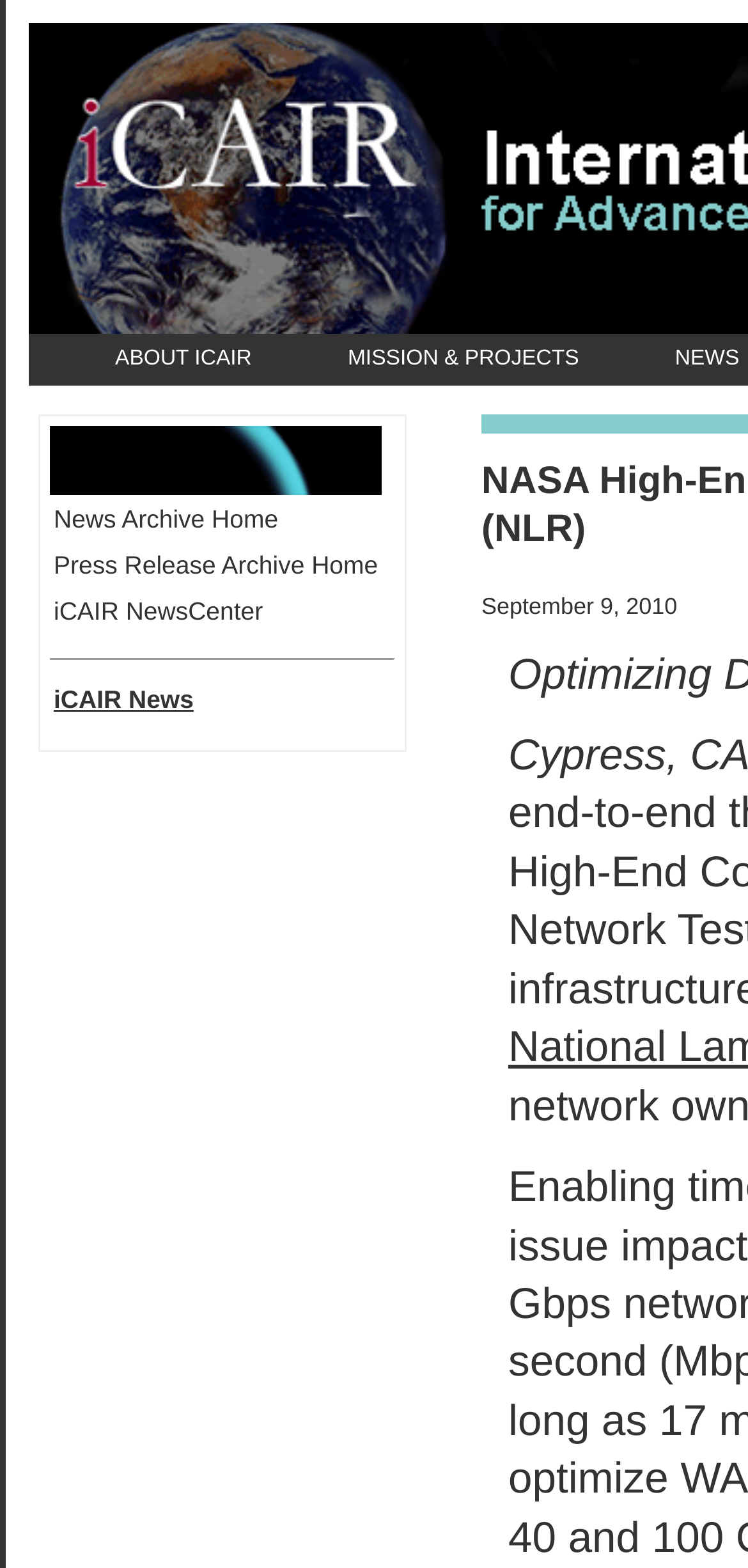Locate the bounding box of the UI element defined by this description: "Account Information". The coordinates should be given as four float numbers between 0 and 1, formatted as [left, top, right, bottom].

None